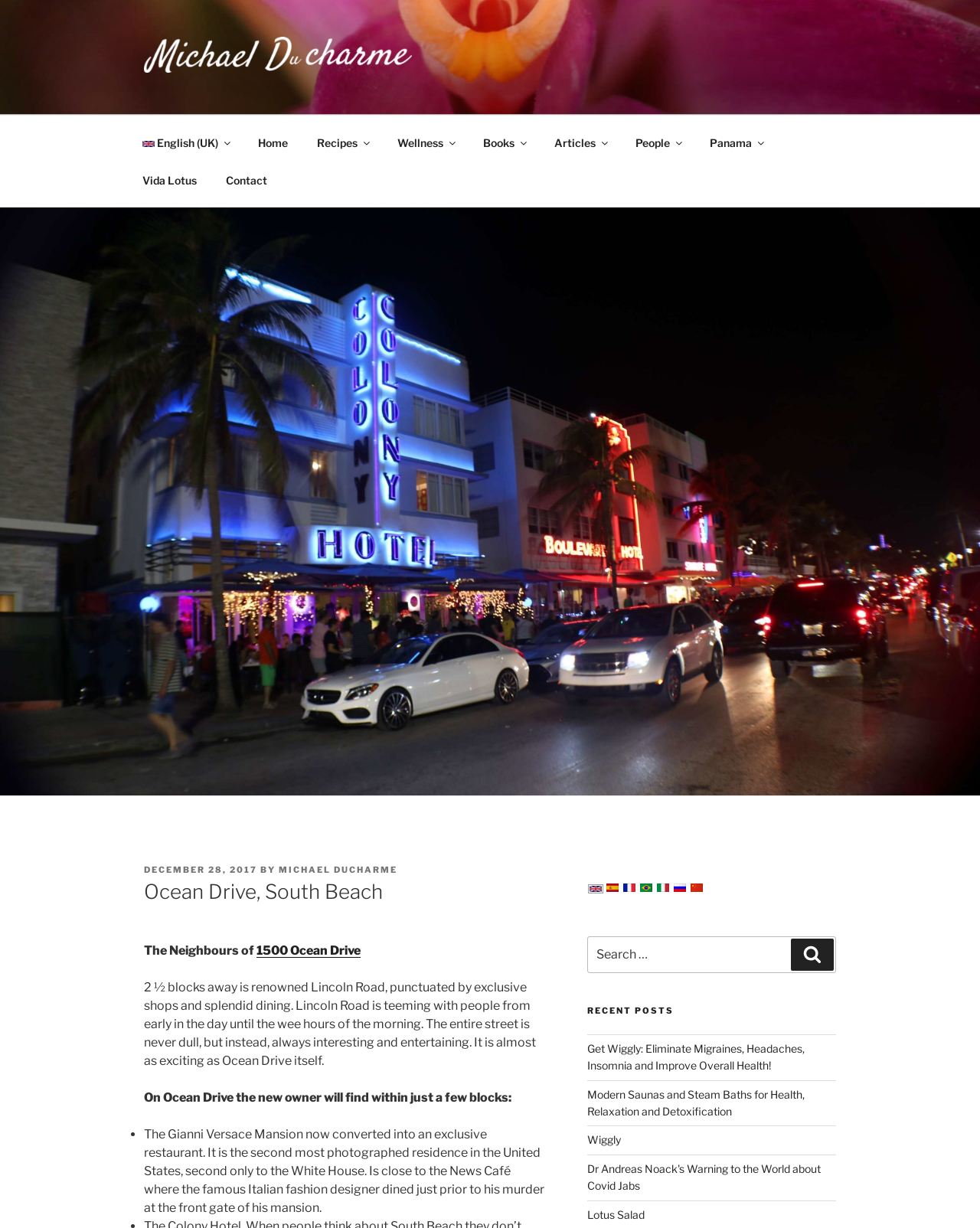Answer the question with a brief word or phrase:
What is the name of the street mentioned in the text?

Lincoln Road